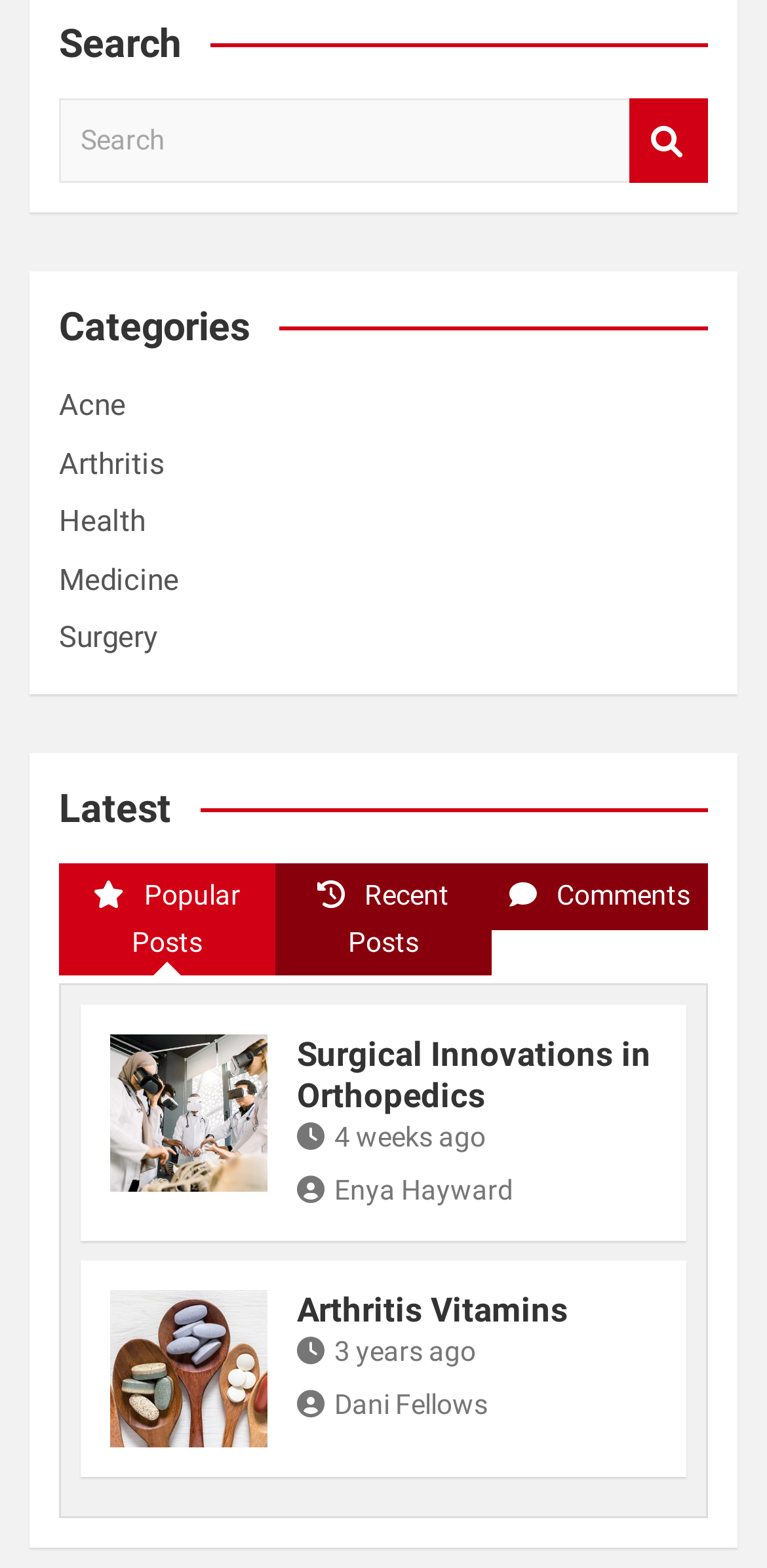Please examine the image and provide a detailed answer to the question: How many posts are listed under 'Latest'?

I counted the number of links under the 'Latest' heading, which are 'Surgical Innovations in Orthopedics' and 'Arthritis Vitamins', so there are 2 posts listed under 'Latest'.